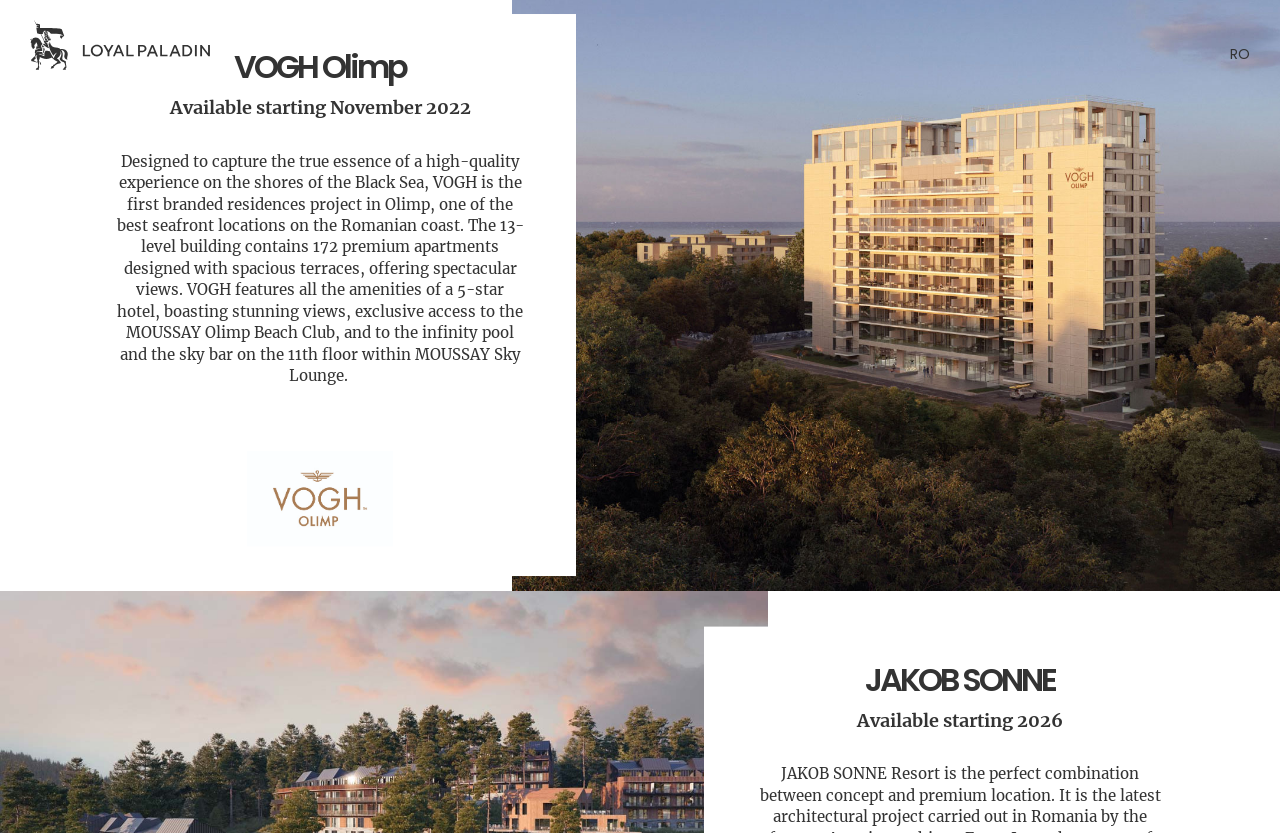Please answer the following question using a single word or phrase: What is the feature of VOGH Olimp's apartments?

Spacious terraces